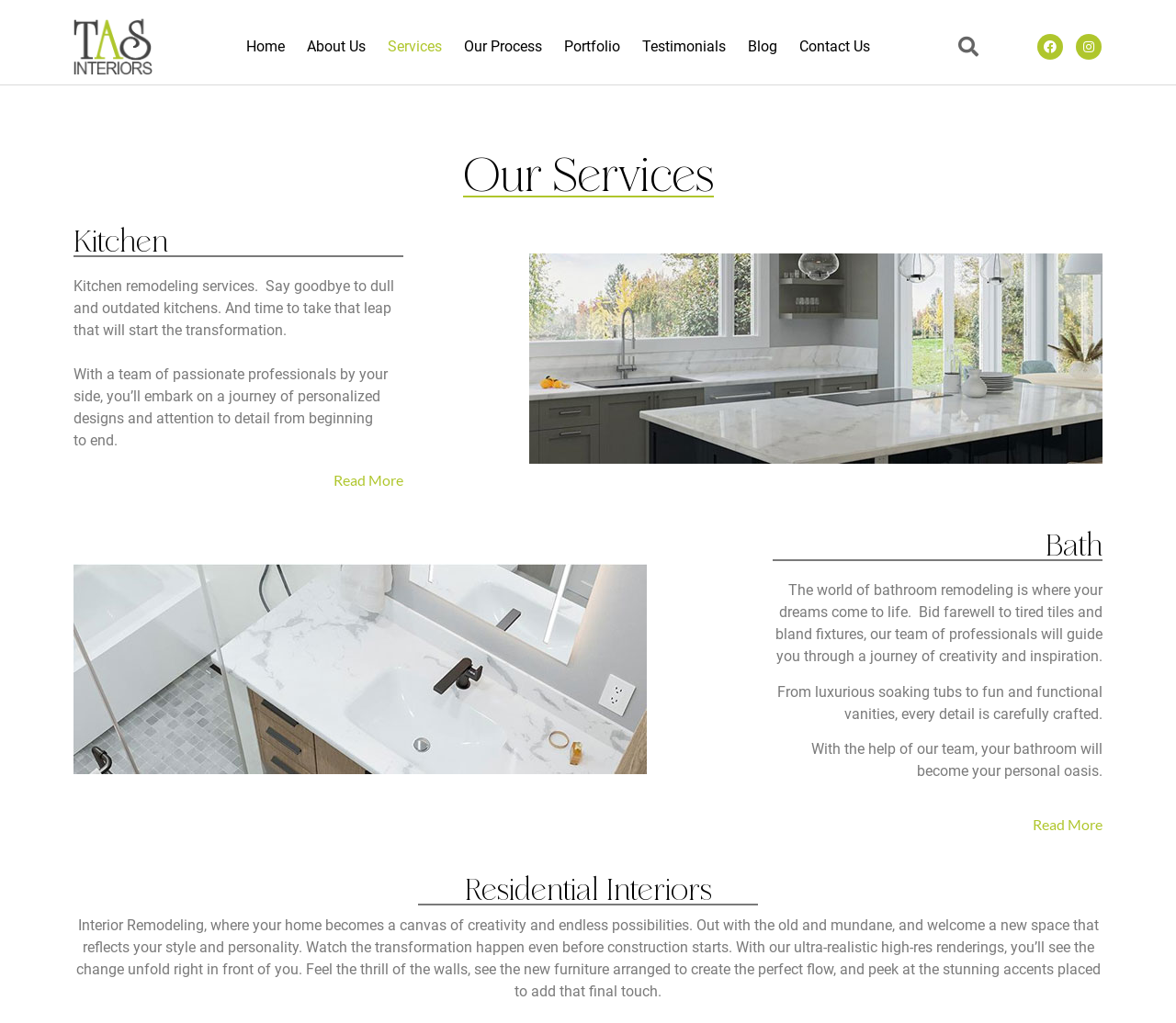What is the purpose of the 'Read More' button?
Please use the image to deliver a detailed and complete answer.

The 'Read More' button is placed below the description of each service, suggesting that it allows users to learn more about the service, possibly by redirecting them to a new page or expanding the content on the current page.